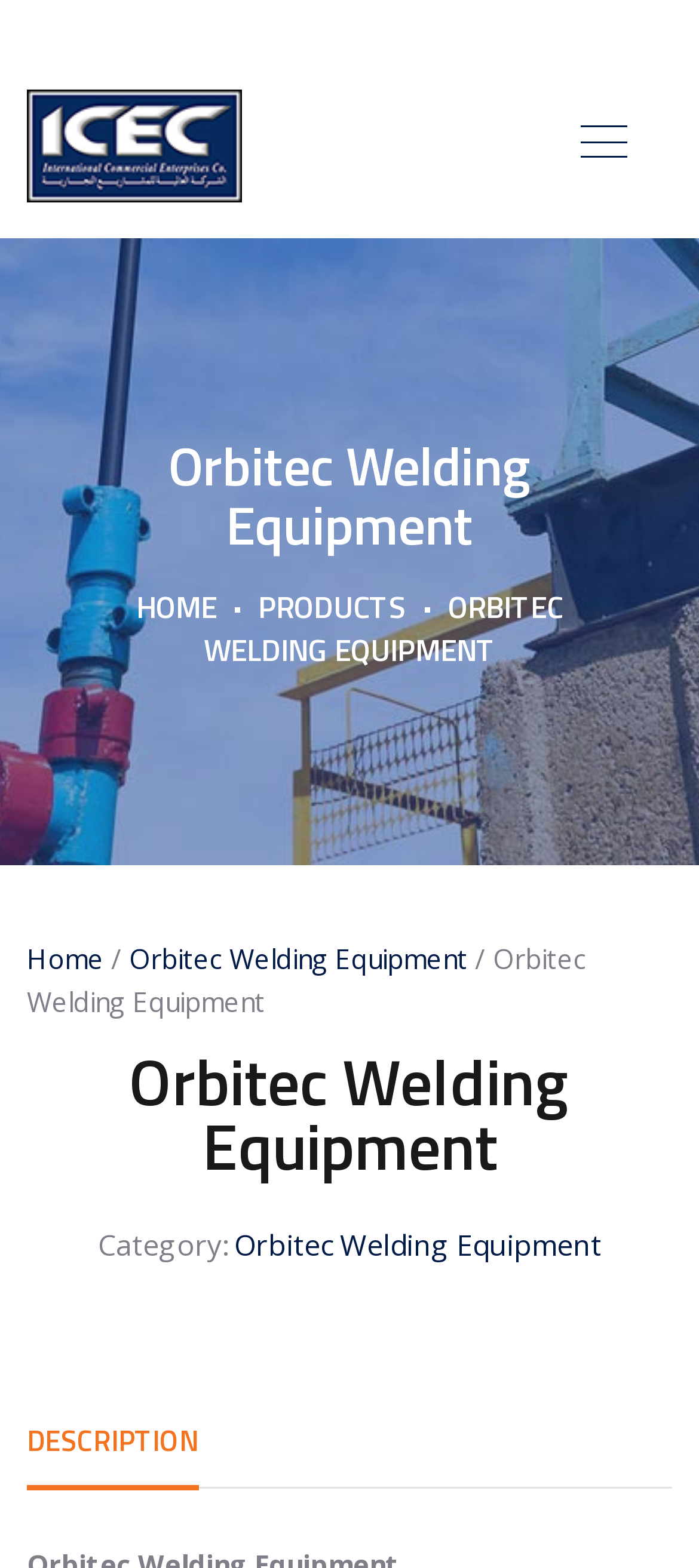Provide your answer in one word or a succinct phrase for the question: 
What is the category of the current page?

Orbitec Welding Equipment